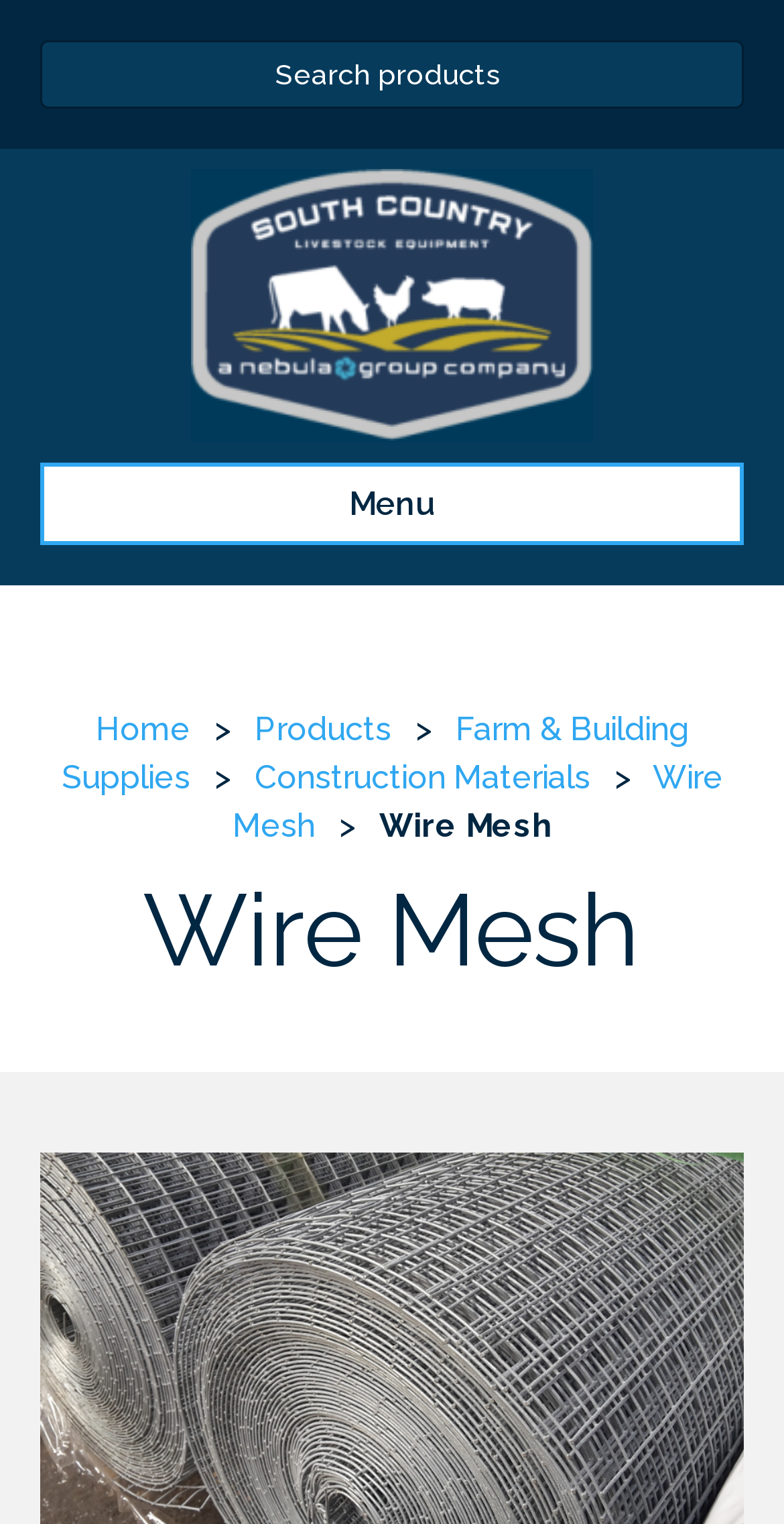Describe all significant elements and features of the webpage.

The webpage is about South Country Livestock Equipment, specifically focusing on wire mesh products. At the top of the page, there is a search bar with a "Search products" label, taking up almost the entire width of the page. Below the search bar, there is a logo image of South Country Livestock Equipment, accompanied by a link with the same name.

To the right of the logo, there is a "Menu" button. When clicked, it reveals a menu with several links, including "Home", "Products", "Farm & Building Supplies", "Construction Materials", and "Wire Mesh". The links are arranged vertically, with some separators in between.

Further down the page, there is a prominent heading that reads "Wire Mesh", taking up most of the page width. This suggests that the page is dedicated to providing information about wire mesh products, which is consistent with the meta description mentioning wire mesh as one of the industries served.

Overall, the page appears to be a product page or a category page for wire mesh products, with a focus on providing easy navigation and search functionality for users.